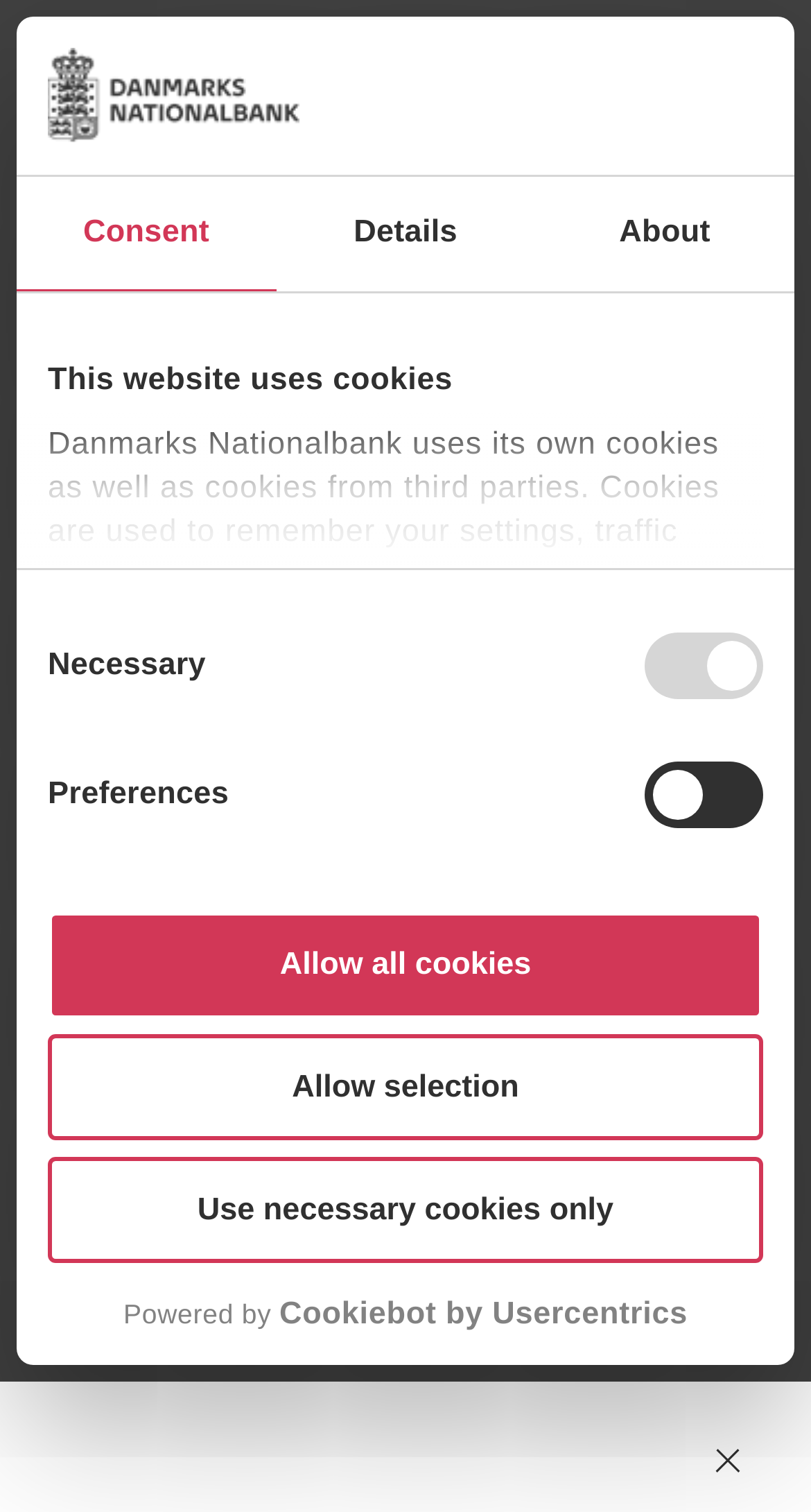What is the language of the website?
Answer the question with just one word or phrase using the image.

English